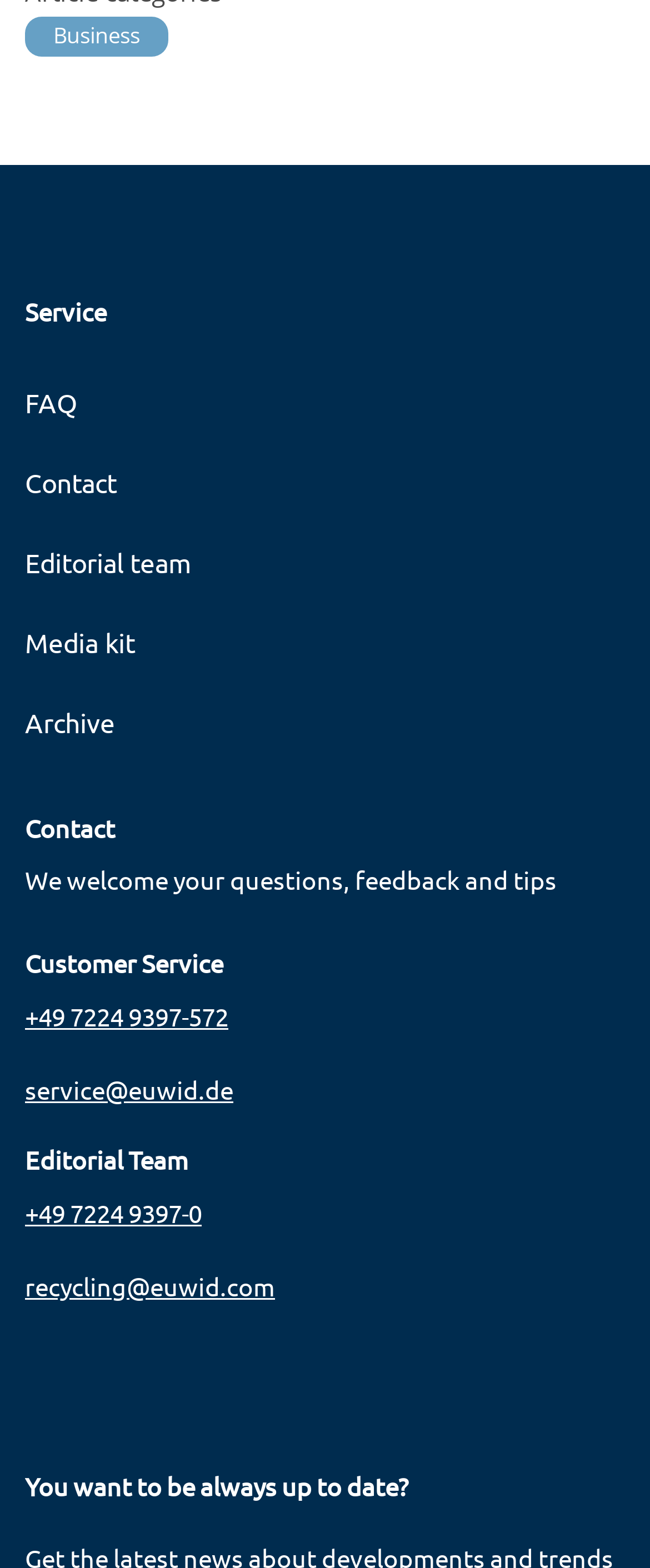Please provide the bounding box coordinates for the element that needs to be clicked to perform the instruction: "Email the Editorial Team". The coordinates must consist of four float numbers between 0 and 1, formatted as [left, top, right, bottom].

[0.038, 0.796, 0.962, 0.843]